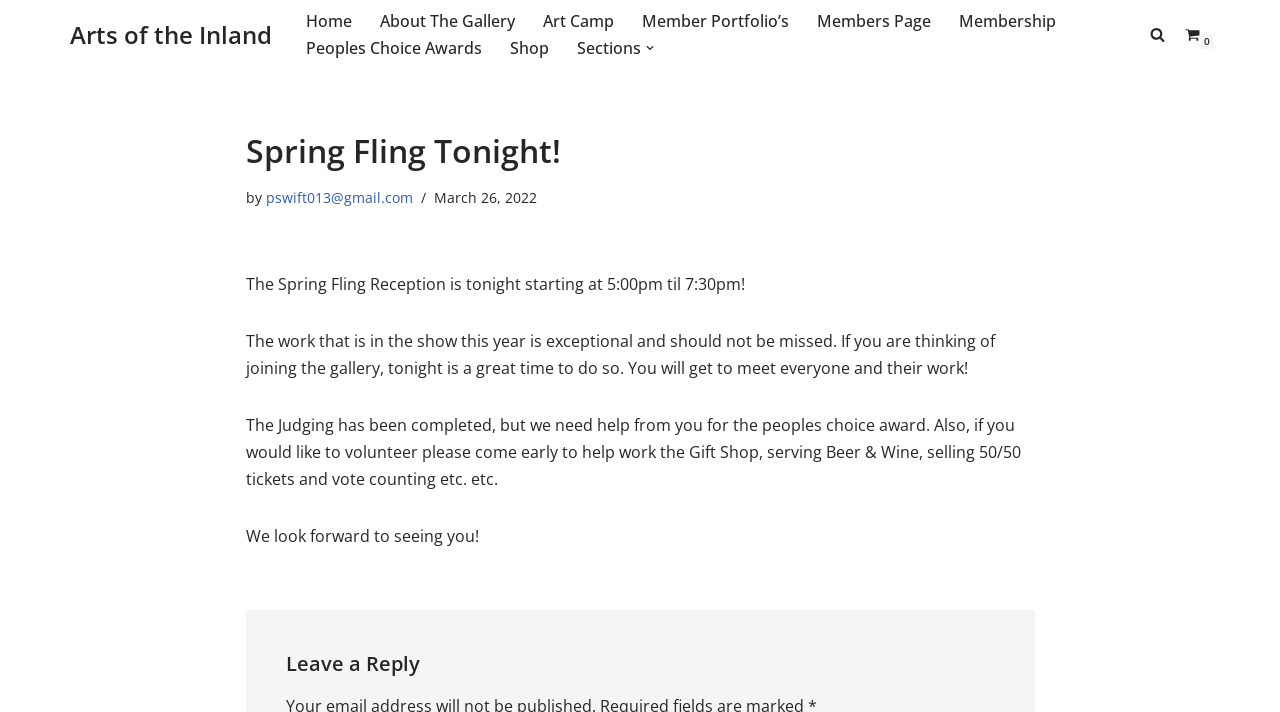What is the purpose of the event? From the image, respond with a single word or brief phrase.

Meet everyone and their work